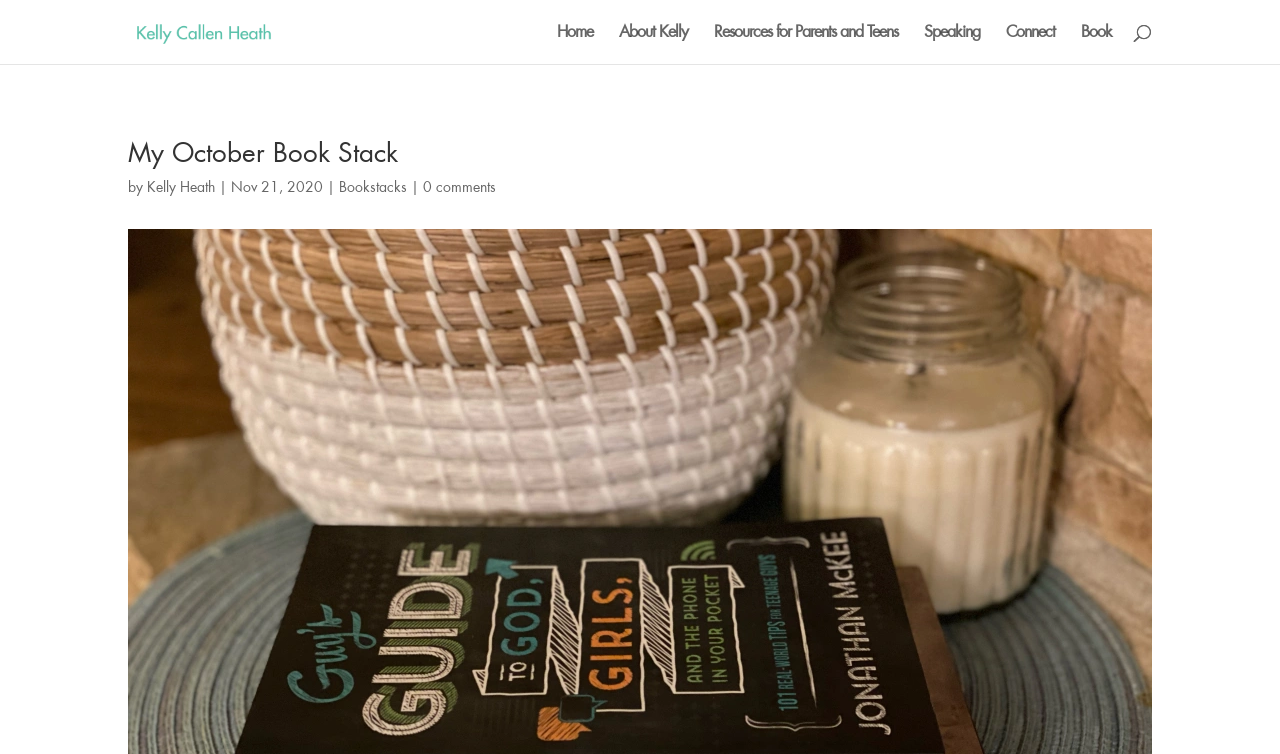Please extract and provide the main headline of the webpage.

My October Book Stack